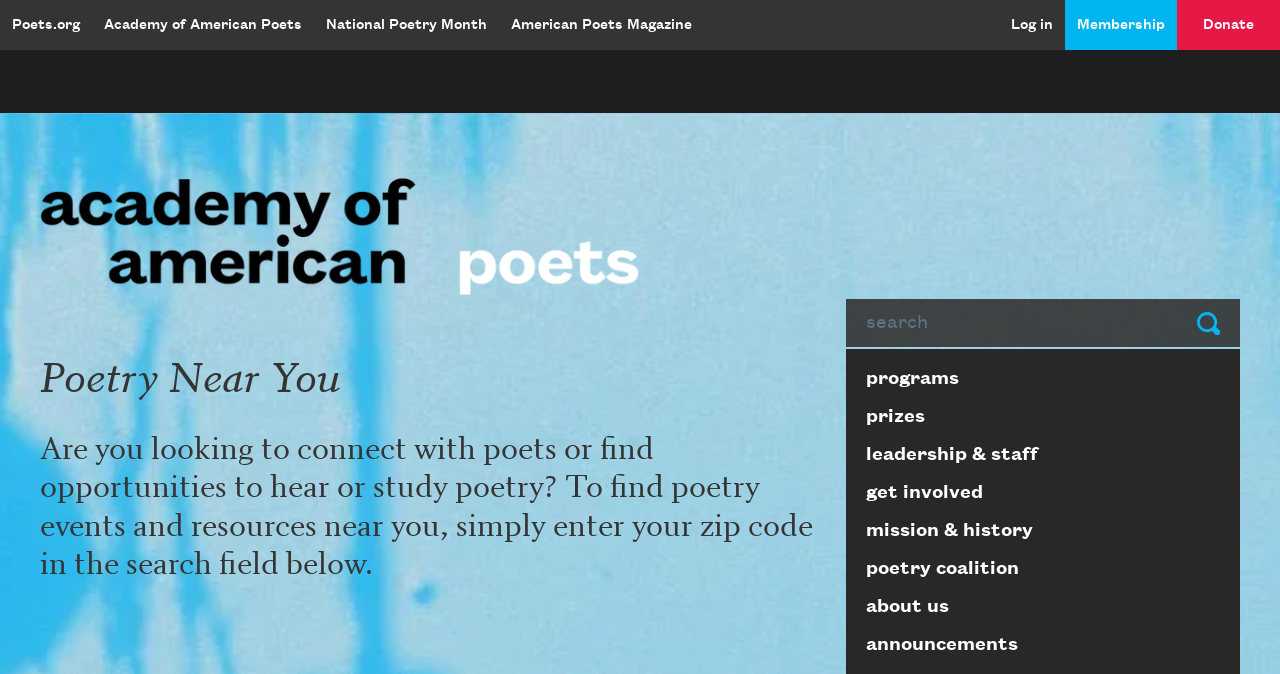What is the function of the 'Submit' button?
Please ensure your answer to the question is detailed and covers all necessary aspects.

I saw the 'Submit' button next to the search field, which suggests that it is used to submit the search query entered in the search field.